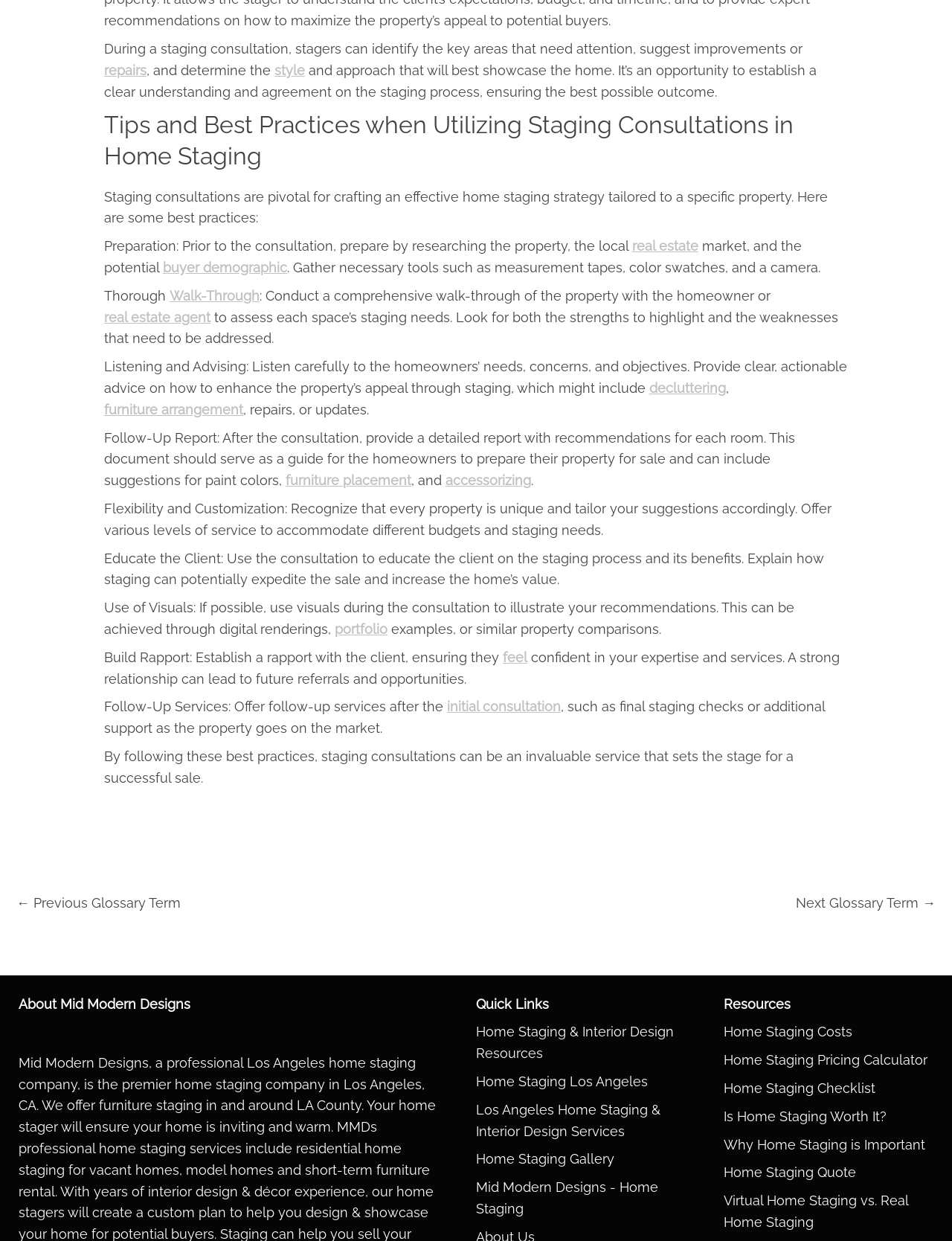Please provide a detailed answer to the question below based on the screenshot: 
What should a stager provide after the consultation?

After the consultation, a stager should provide a detailed report with recommendations for each room, serving as a guide for the homeowners to prepare their property for sale. This is stated in the text 'Follow-Up Report: After the consultation, provide a detailed report with recommendations for each room. This document should serve as a guide for the homeowners to prepare their property for sale and can include suggestions for paint colors, furniture placement, and accessorizing.'